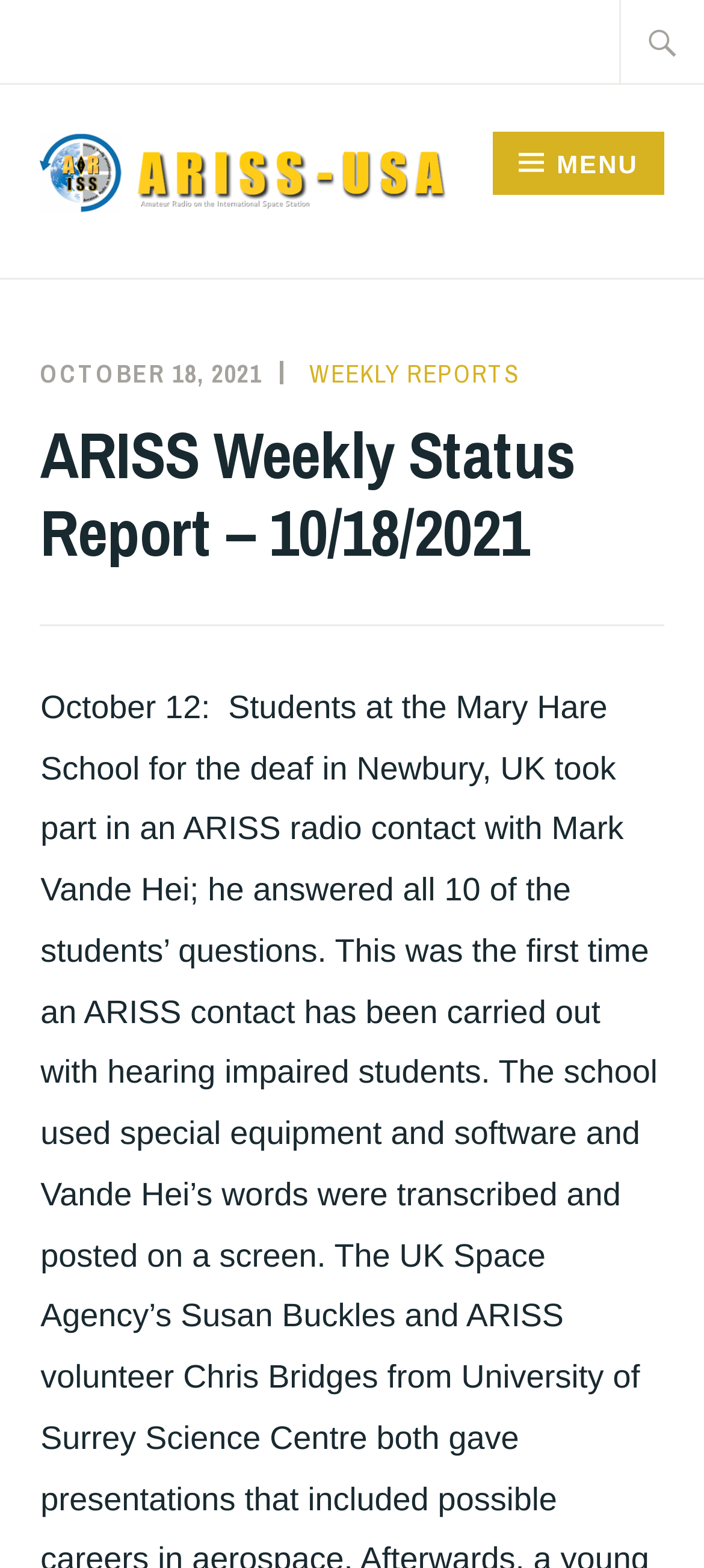Provide a brief response to the question below using a single word or phrase: 
What is the date of the weekly status report?

OCTOBER 18, 2021